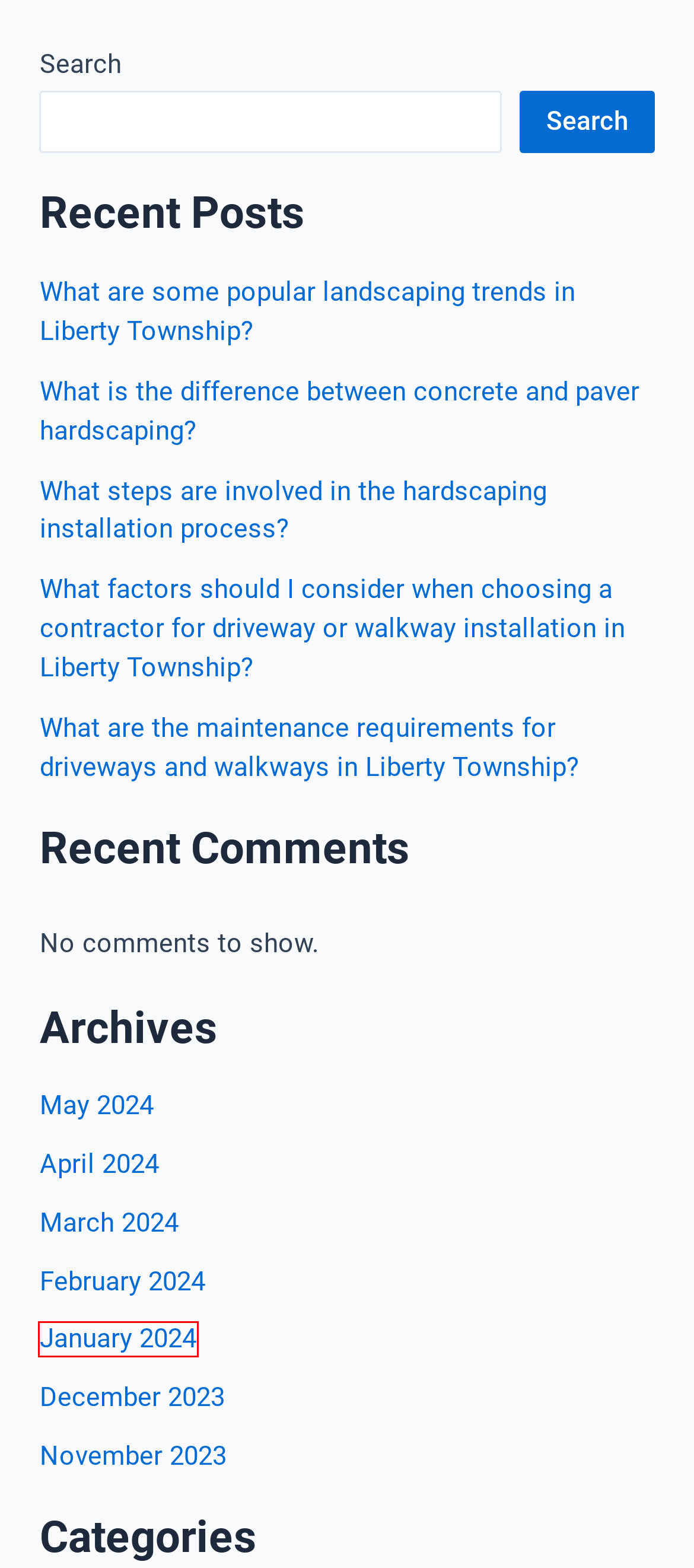Review the screenshot of a webpage that includes a red bounding box. Choose the webpage description that best matches the new webpage displayed after clicking the element within the bounding box. Here are the candidates:
A. November 2023 - Liberty Heritage Nursery Farm Ltd
B. Steps are involved in the hardscaping installation process?
C. December 2023 - Liberty Heritage Nursery Farm Ltd
D. February 2024 - Liberty Heritage Nursery Farm Ltd
E. April 2024 - Liberty Heritage Nursery Farm Ltd
F. May 2024 - Liberty Heritage Nursery Farm Ltd
G. March 2024 - Liberty Heritage Nursery Farm Ltd
H. January 2024 - Liberty Heritage Nursery Farm Ltd

H